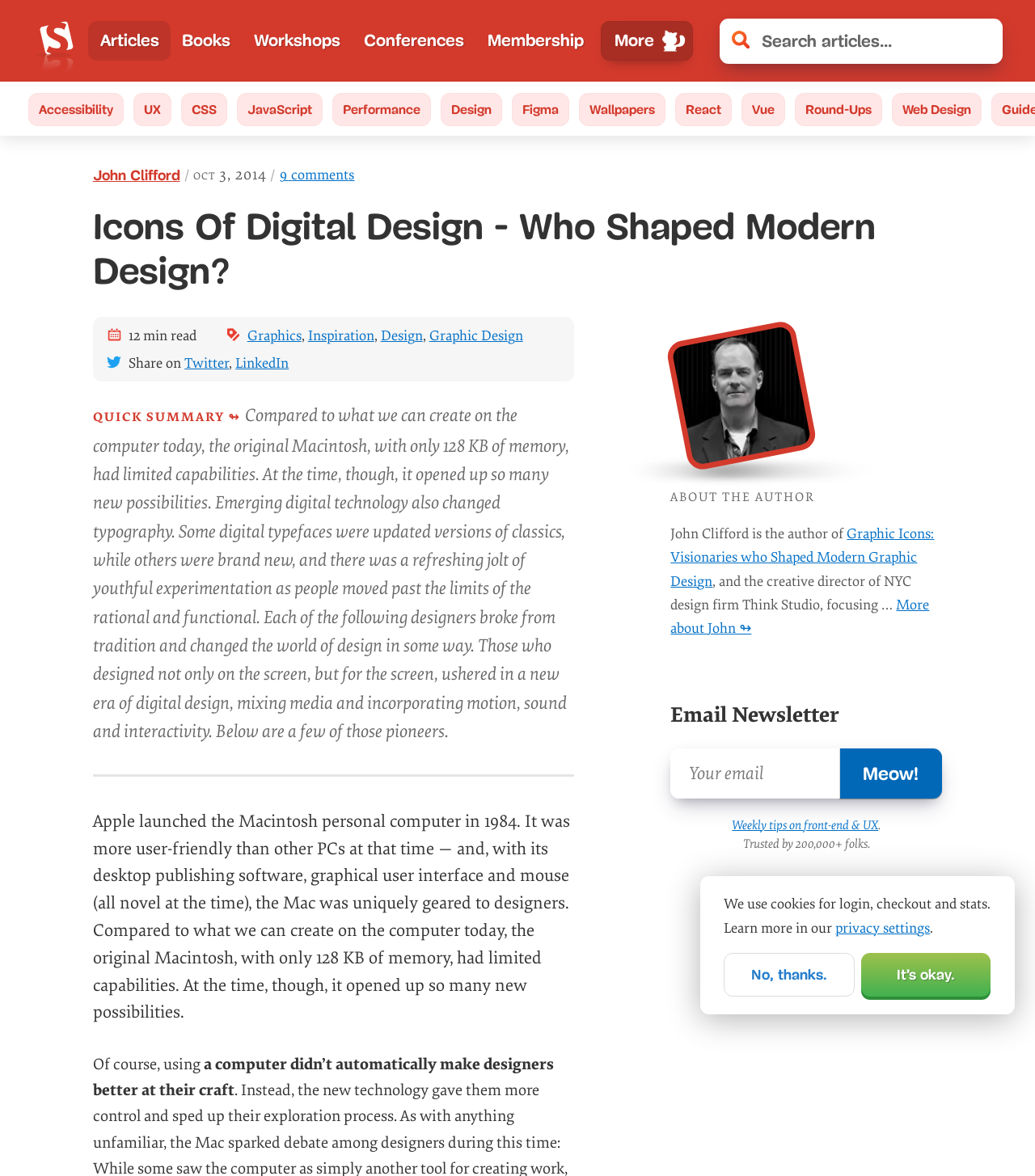Answer the question with a single word or phrase: 
How many links are there in the main navigation menu?

6